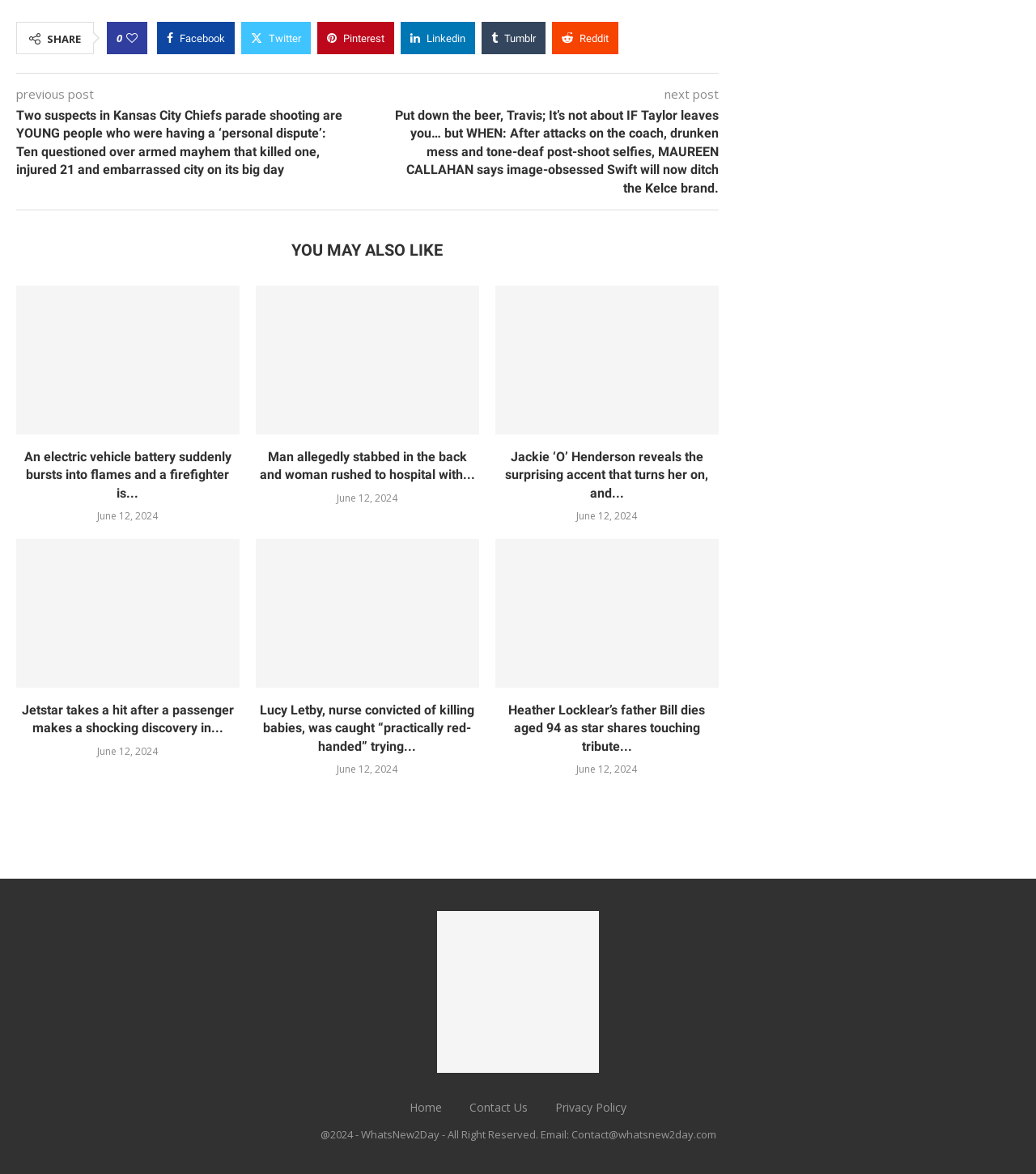Find the UI element described as: "Reddit" and predict its bounding box coordinates. Ensure the coordinates are four float numbers between 0 and 1, [left, top, right, bottom].

[0.533, 0.019, 0.597, 0.046]